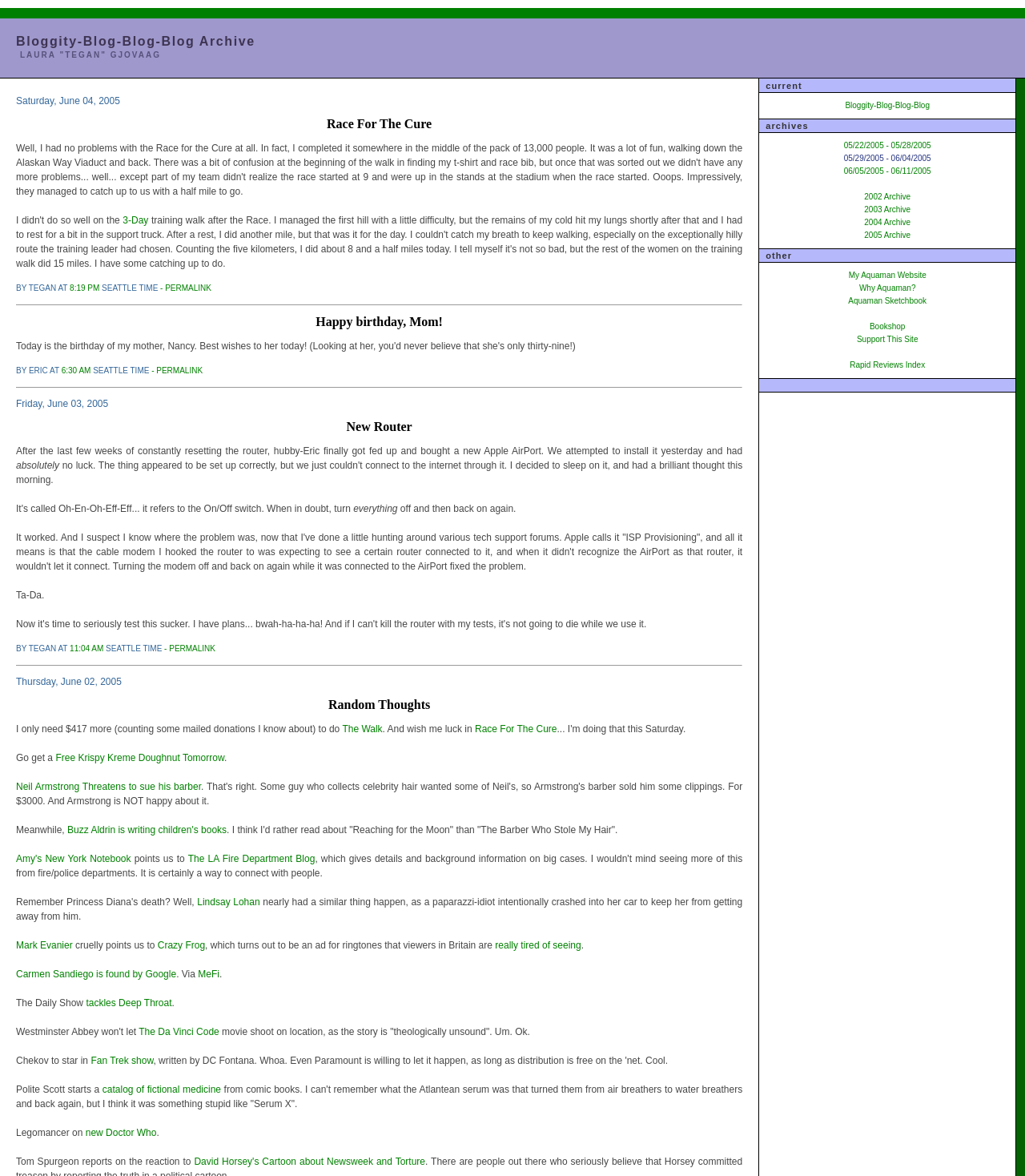Generate a comprehensive description of the webpage.

This webpage is an archive of blog posts from May 29, 2005, to June 4, 2005. At the top, there are three small images, each positioned in a separate table row. Below these images, the blog title "Bloggity-Blog-Blog-Blog Archive" is displayed prominently.

The main content of the webpage is divided into several sections, each representing a single blog post. Each section starts with a date, followed by the post title and content. The posts are arranged in a reverse chronological order, with the most recent post at the top.

The blog posts contain a mix of personal and news-related content. Some posts are short and concise, while others are longer and more narrative. The topics range from the blogger's personal life, such as birthdays and router installations, to news articles and humorous anecdotes.

Throughout the webpage, there are numerous links to external websites and articles, often accompanied by brief descriptions or comments. These links are scattered throughout the blog posts, and some are grouped together in a list-like format.

The webpage also features horizontal separator lines, which divide the different sections and blog posts. Overall, the layout is dense and text-heavy, with a focus on conveying a large amount of information in a compact space.